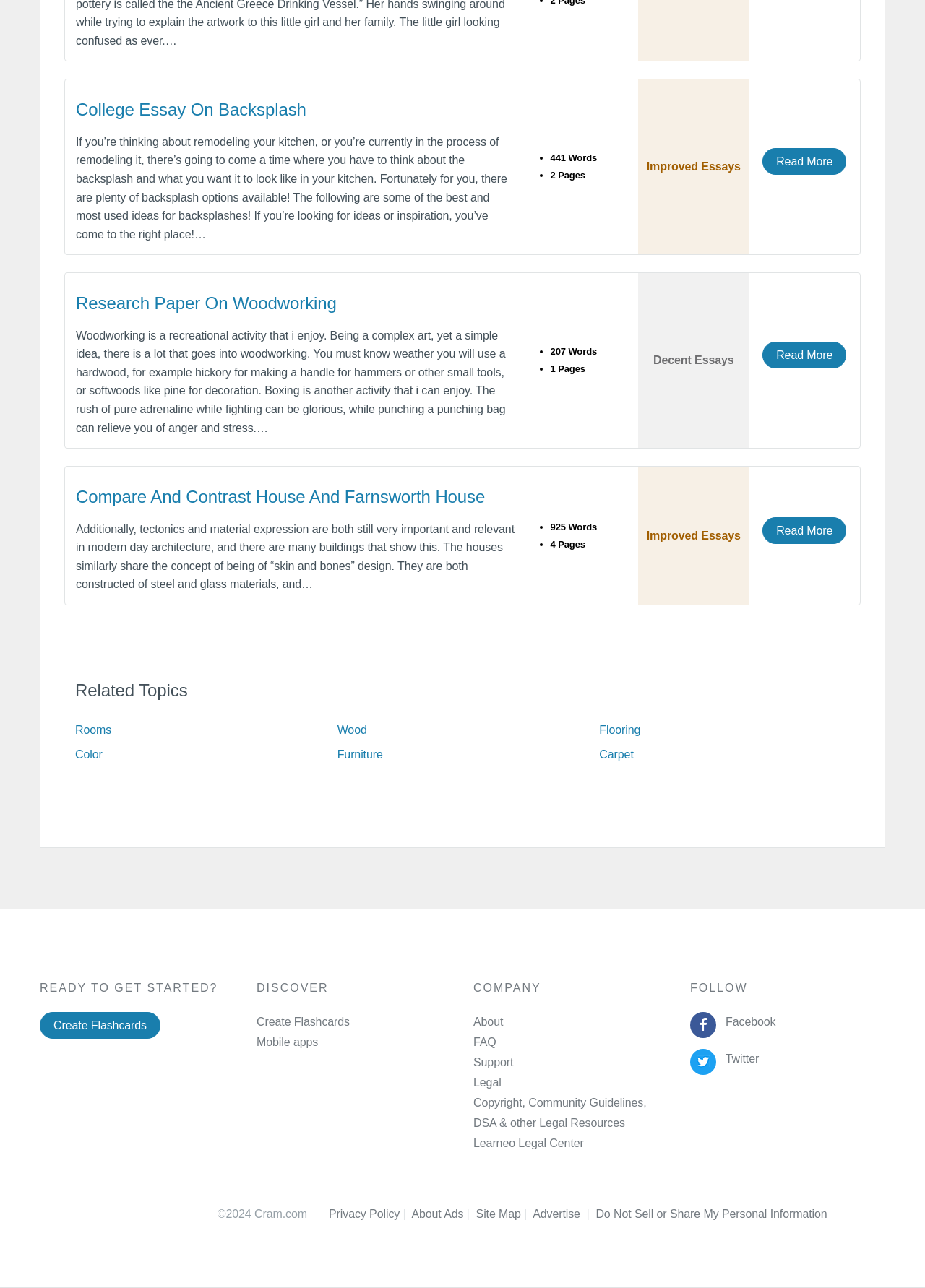Can you determine the bounding box coordinates of the area that needs to be clicked to fulfill the following instruction: "Read more about College Essay On Backsplash"?

[0.824, 0.115, 0.915, 0.136]